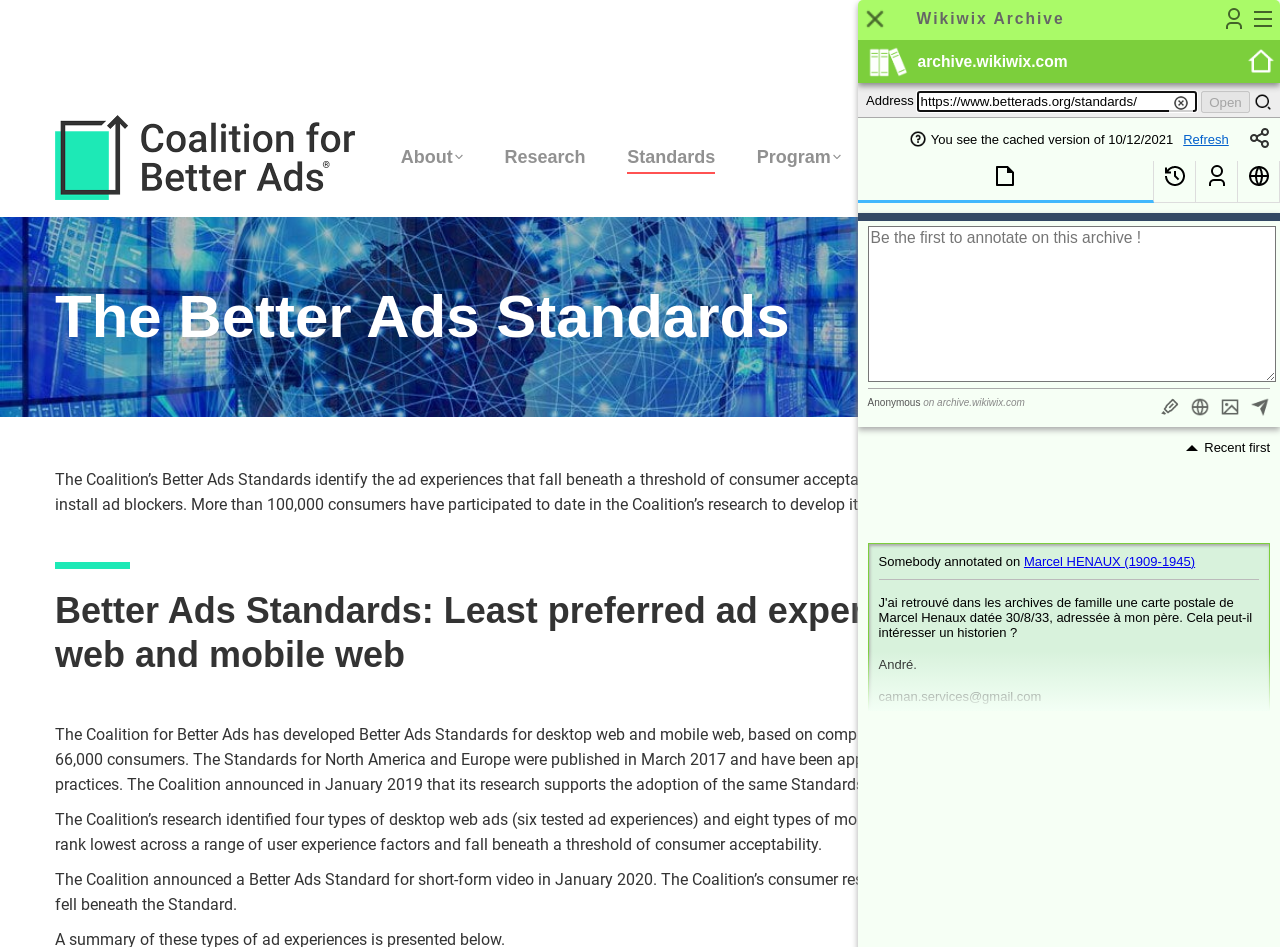Please provide a one-word or short phrase answer to the question:
When was the Better Ads Standard for short-form video announced?

January 2020